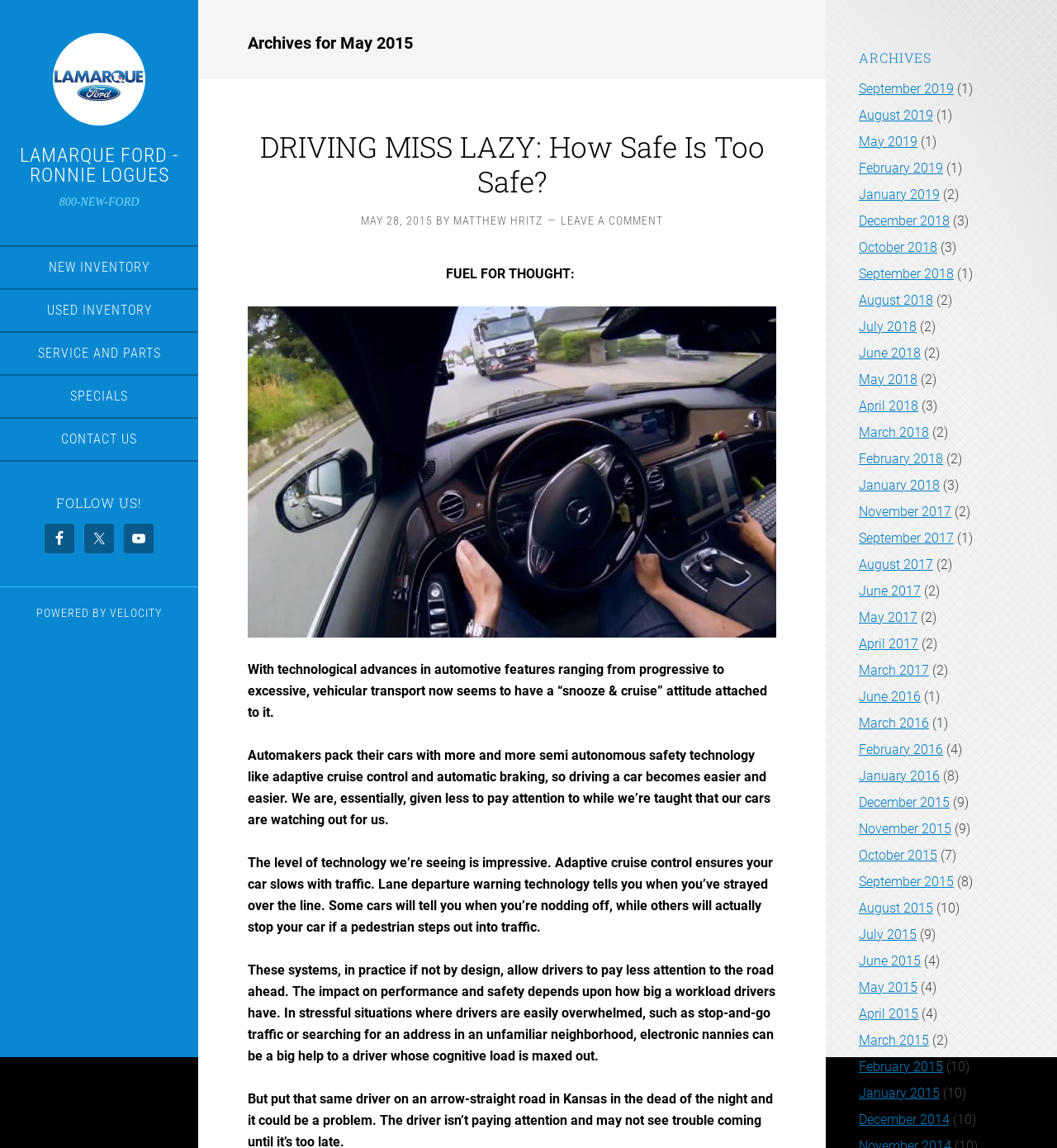Offer a detailed explanation of the webpage layout and contents.

This webpage appears to be a blog or news website, with a focus on automotive topics. At the top of the page, there is a header section with a title "May 12, 2024 | Lamarque Ford - Ronnie Logues" and several links to different sections of the website, including "NEW INVENTORY", "USED INVENTORY", "SERVICE AND PARTS", "SPECIALS", and "CONTACT US". Below this, there is a section with social media links to Facebook, Twitter, and YouTube.

The main content of the page is a blog post titled "DRIVING MISS LAZY: How Safe Is Too Safe?" with a date of May 28, 2015. The post discusses the increasing use of semi-autonomous safety technology in cars and how it may be affecting driver behavior. The text is divided into several paragraphs, with some images and links scattered throughout.

To the right of the main content, there is a sidebar with a heading "ARCHIVES" and a list of links to previous blog posts, organized by month and year. The list goes back to 2015 and includes multiple posts per month.

At the bottom of the page, there is a footer section with a copyright notice and a link to "VELOCITY", which appears to be the platform or software used to power the website.